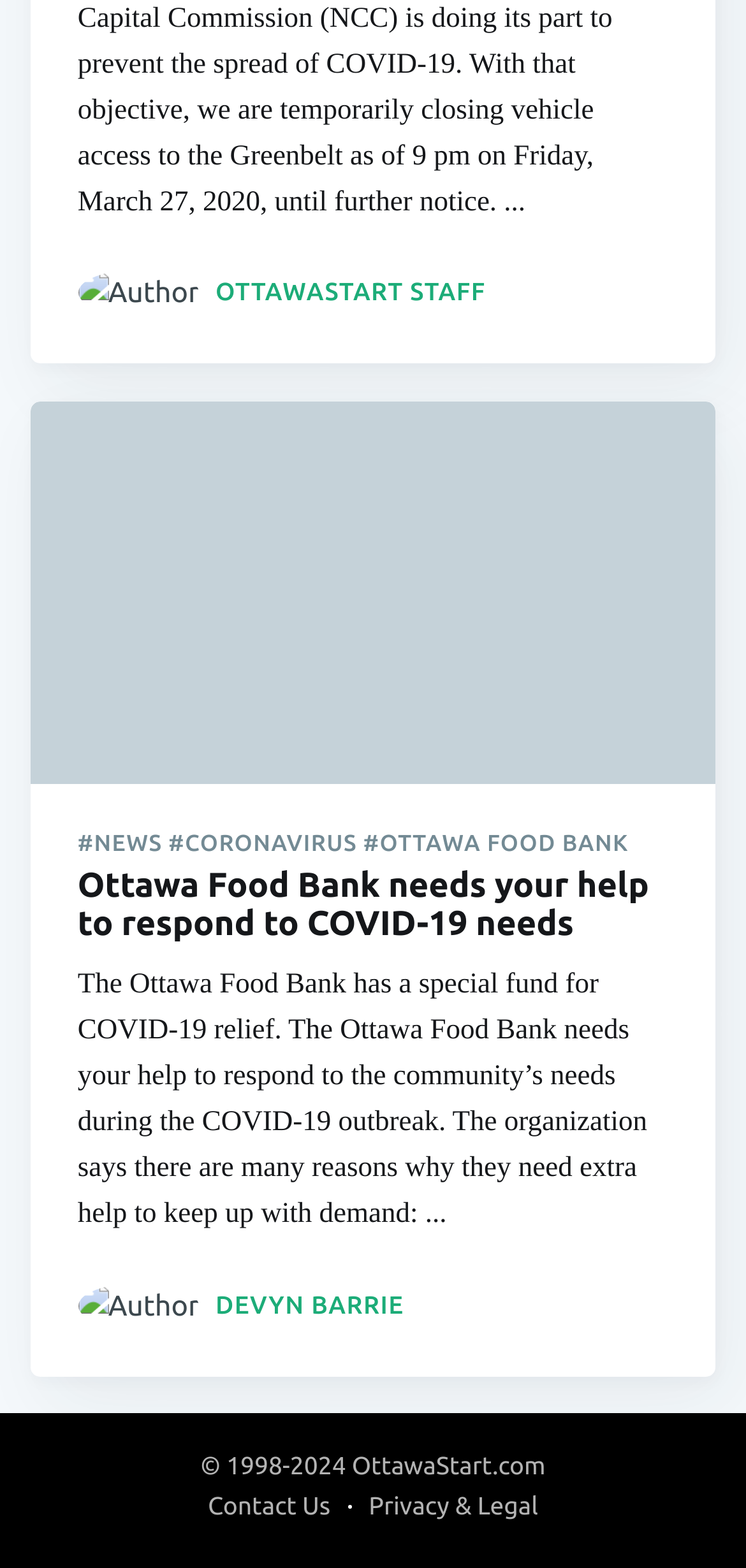Please find the bounding box for the UI component described as follows: "Devyn Barrie".

[0.289, 0.824, 0.542, 0.841]